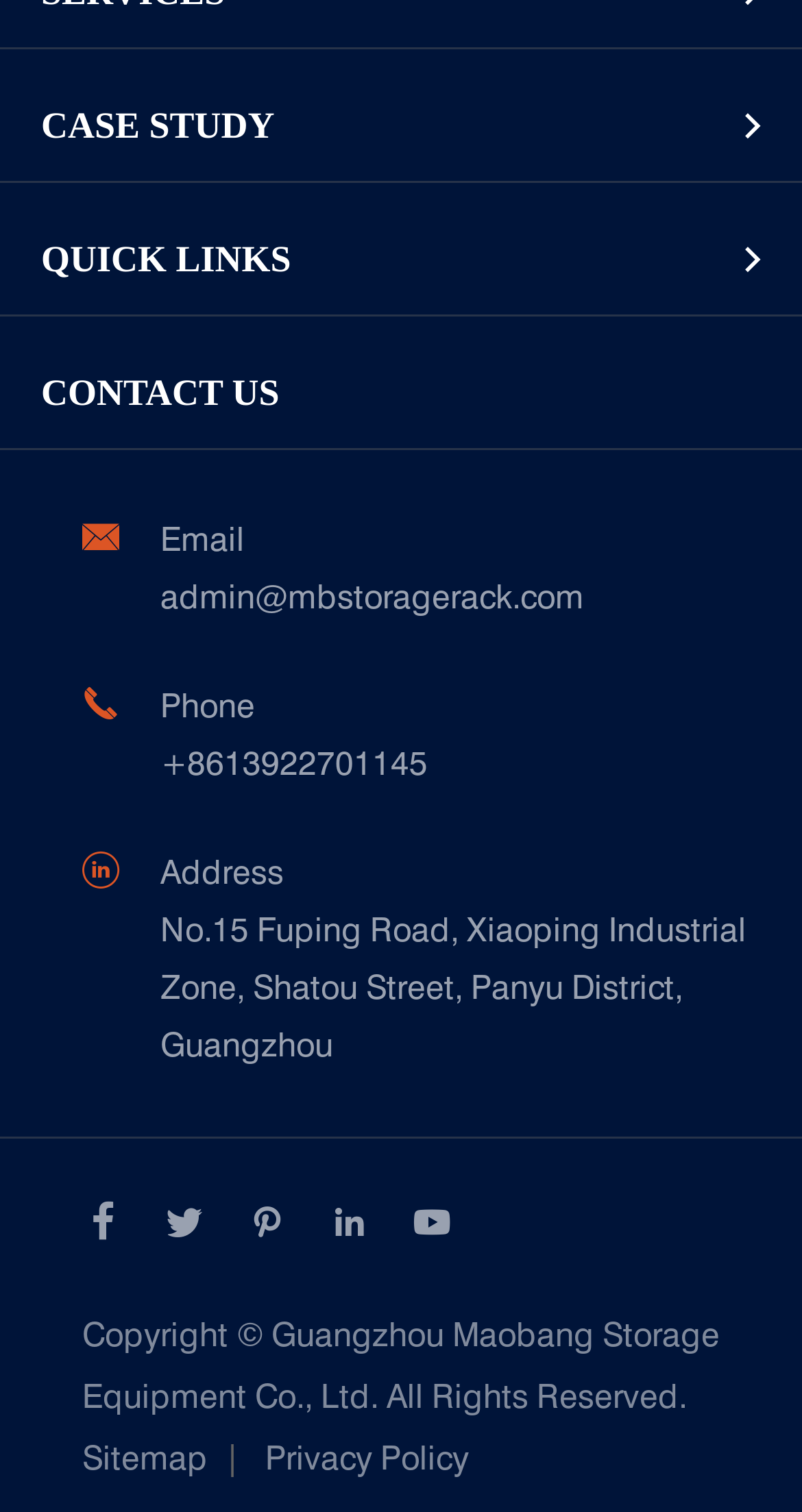What type of products does the company provide?
Carefully analyze the image and provide a thorough answer to the question.

I inferred this by looking at the various links on the webpage, such as 'Mezzanines Or Work Platforms', 'Widespan Rack', and 'Storage Equipment', which suggest that the company provides storage equipment solutions.